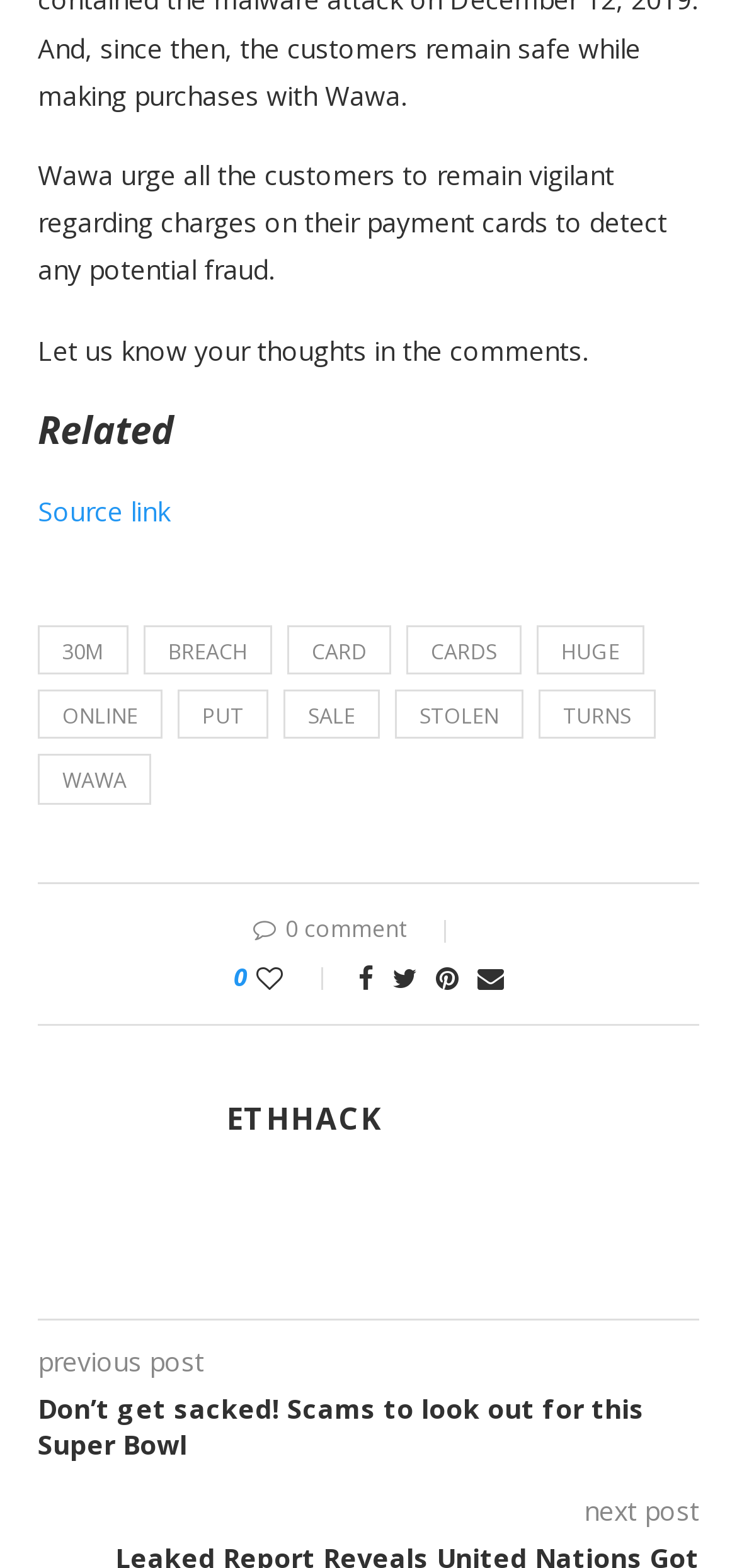Give a one-word or phrase response to the following question: What is the topic related to?

scams